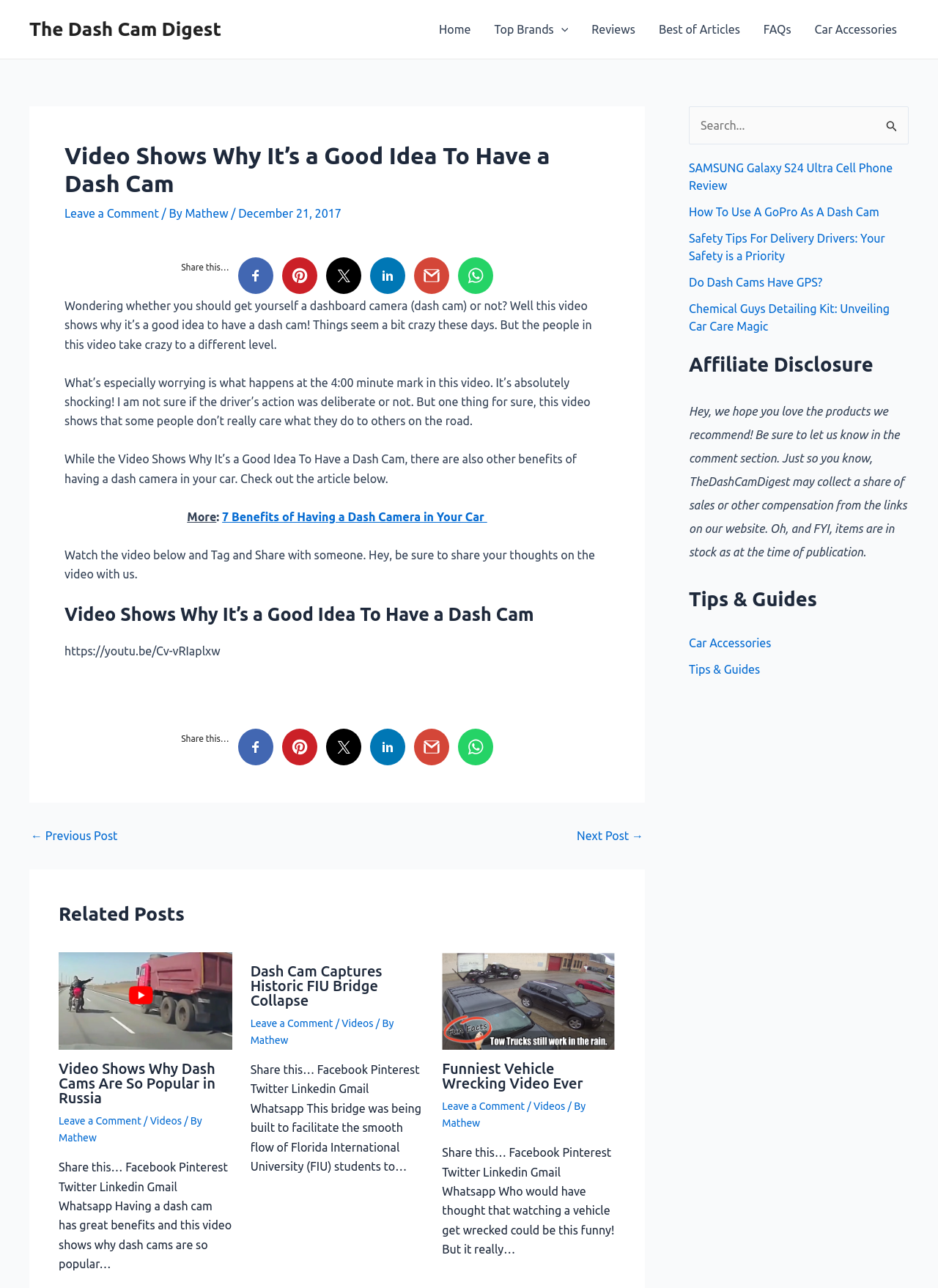Determine the bounding box for the described HTML element: "Do Dash Cams Have GPS?". Ensure the coordinates are four float numbers between 0 and 1 in the format [left, top, right, bottom].

[0.734, 0.214, 0.877, 0.224]